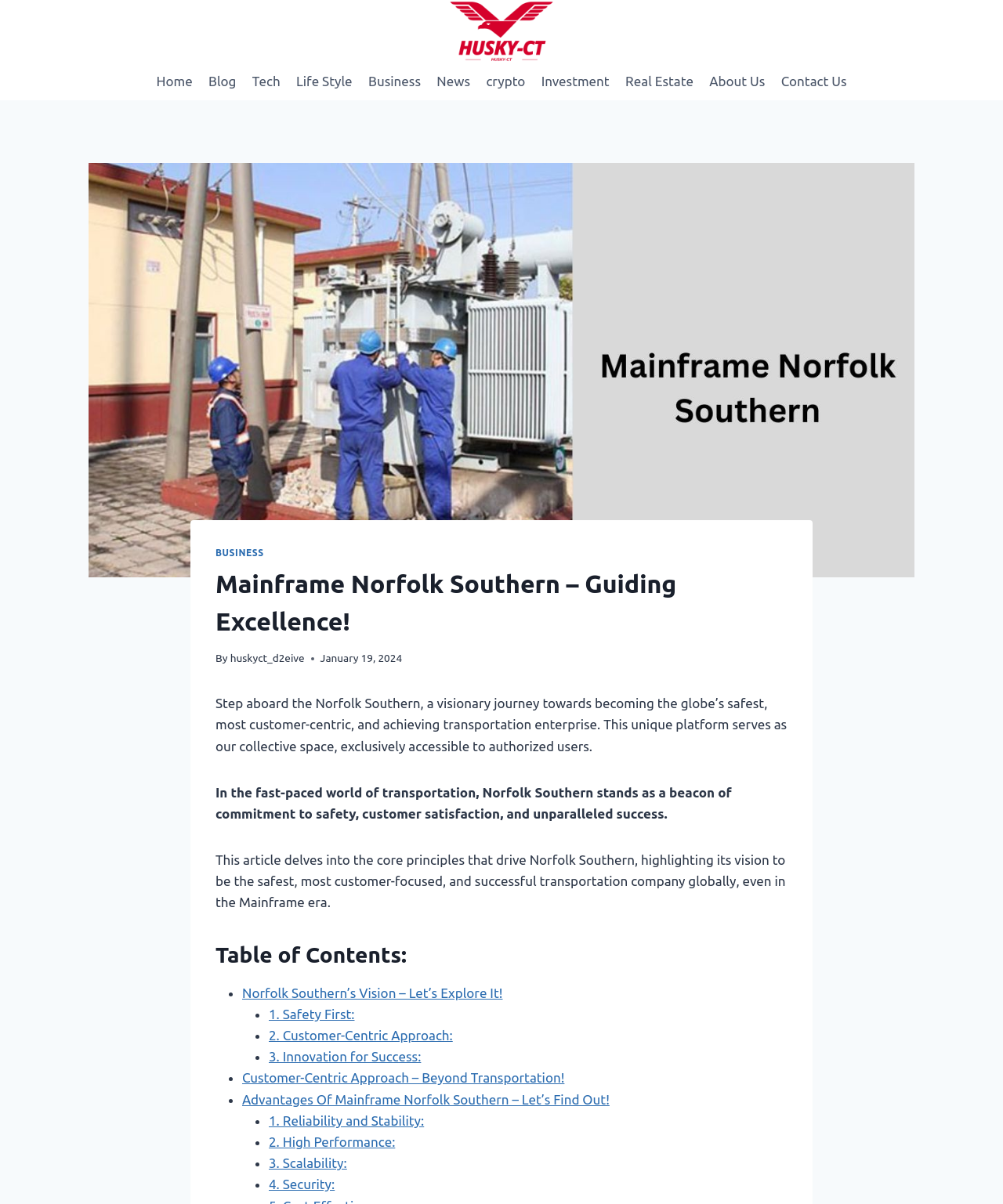Please identify the bounding box coordinates of the element's region that needs to be clicked to fulfill the following instruction: "Explore the Customer-Centric Approach". The bounding box coordinates should consist of four float numbers between 0 and 1, i.e., [left, top, right, bottom].

[0.268, 0.854, 0.451, 0.866]